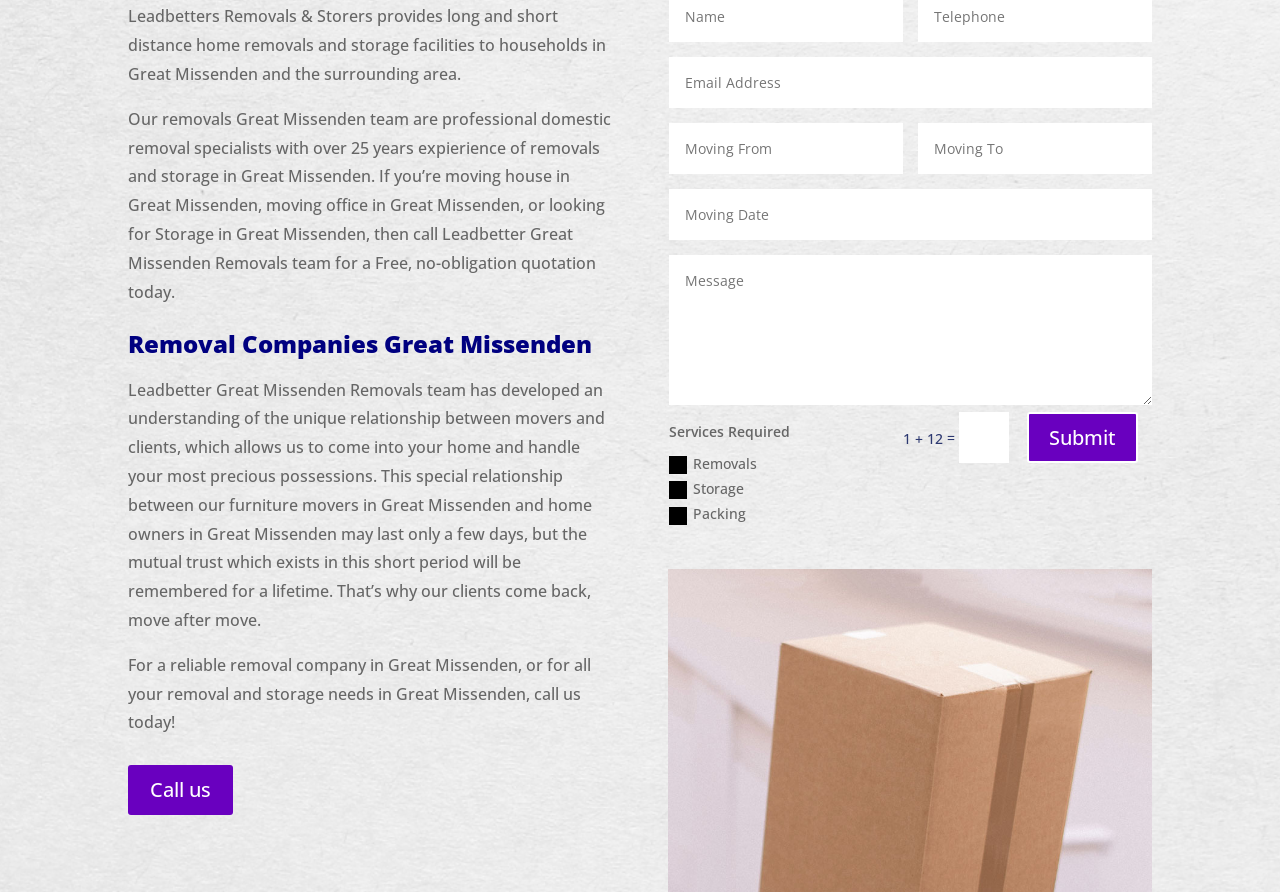Identify the bounding box coordinates for the UI element described as follows: "name="et_pb_contact_moving_date_0" placeholder="Moving Date"". Ensure the coordinates are four float numbers between 0 and 1, formatted as [left, top, right, bottom].

[0.522, 0.212, 0.9, 0.269]